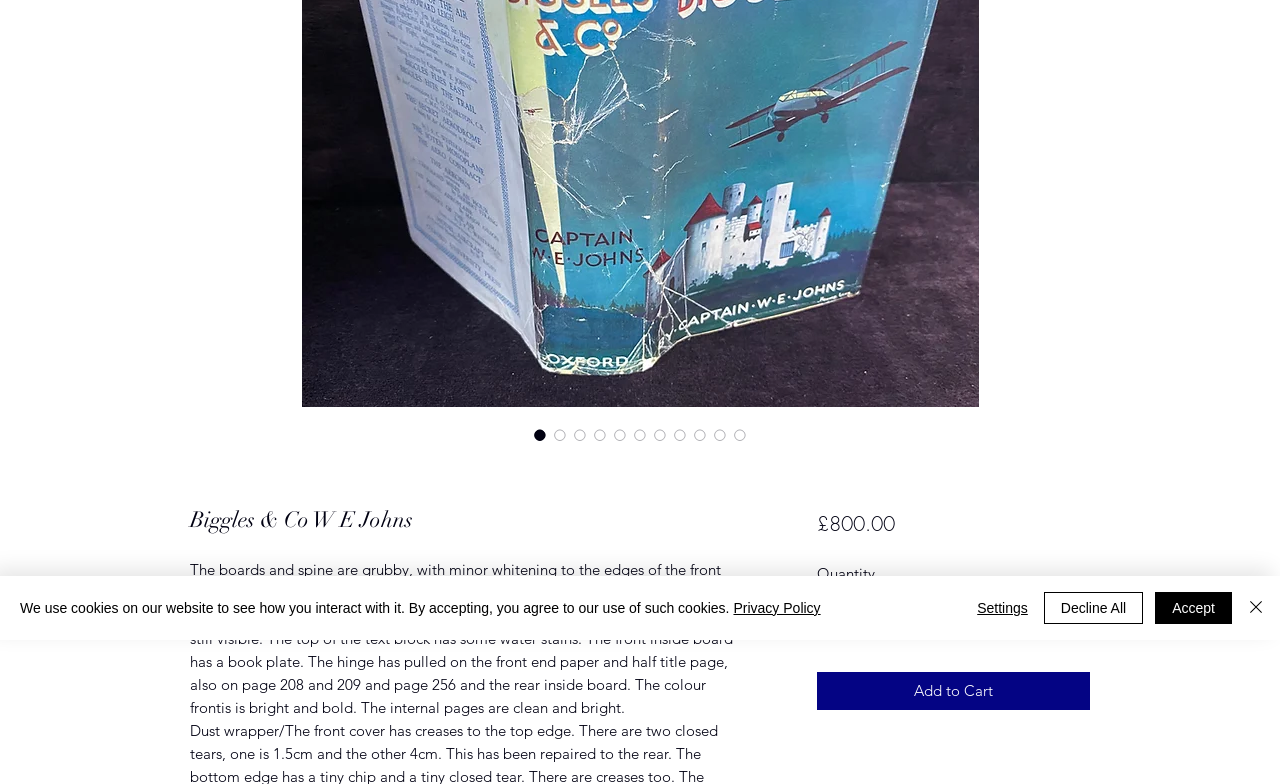Extract the bounding box coordinates of the UI element described: "input value="1" aria-label="Quantity" value="1"". Provide the coordinates in the format [left, top, right, bottom] with values ranging from 0 to 1.

[0.638, 0.76, 0.715, 0.816]